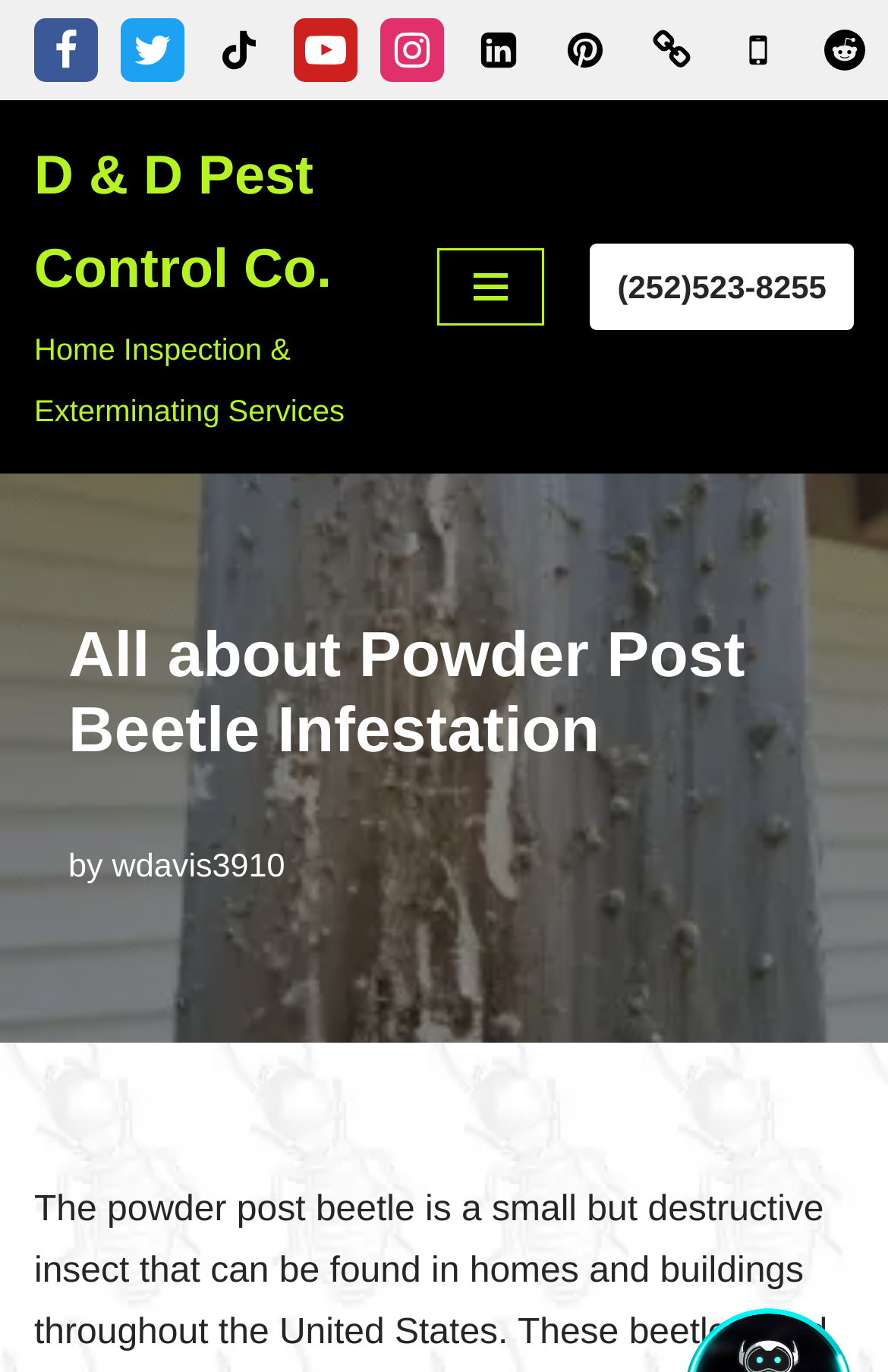Using a single word or phrase, answer the following question: 
How many social media links are present on this webpage?

8